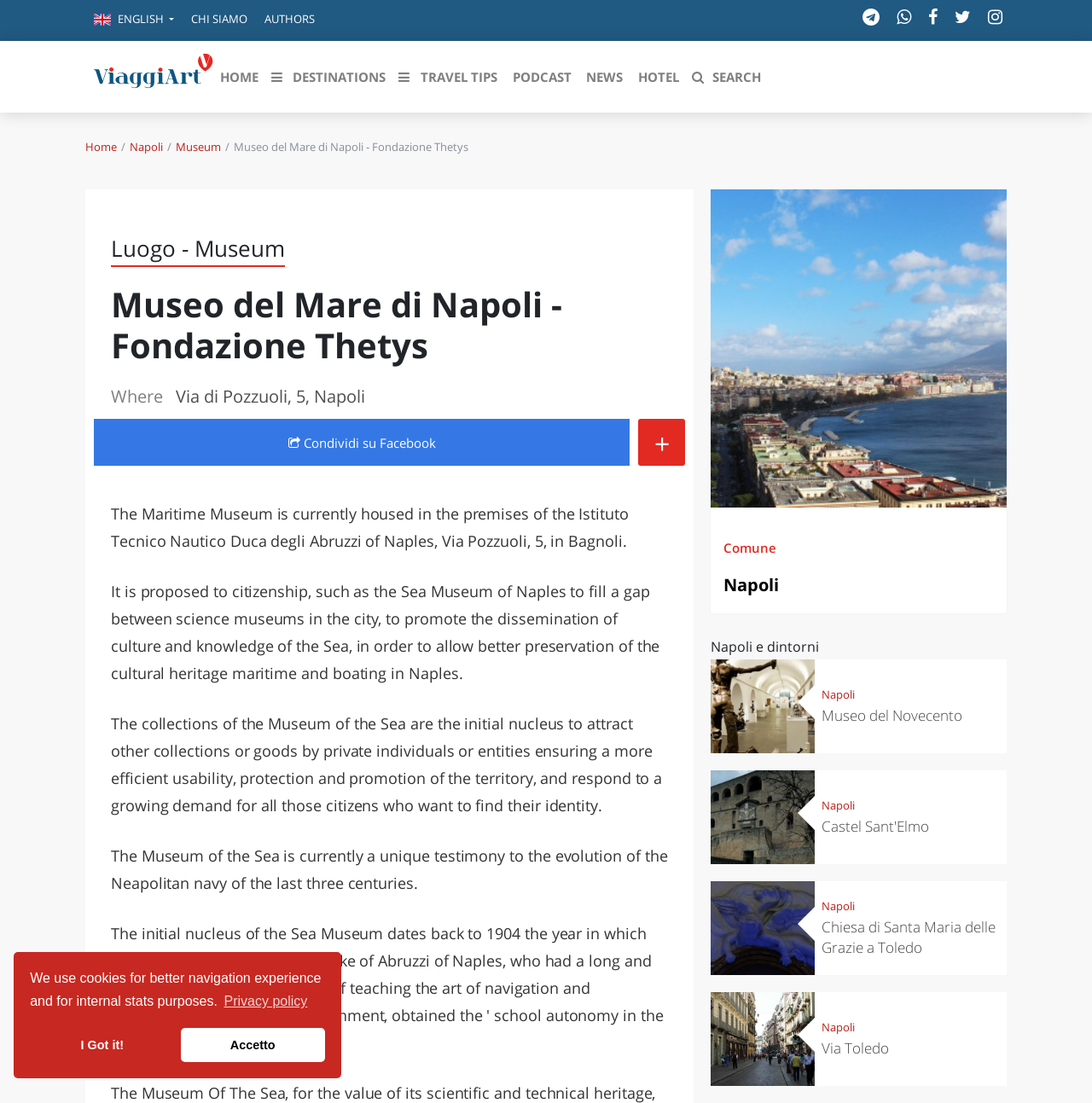Please mark the clickable region by giving the bounding box coordinates needed to complete this instruction: "Explore CANAZEI destination".

[0.074, 0.146, 0.266, 0.169]